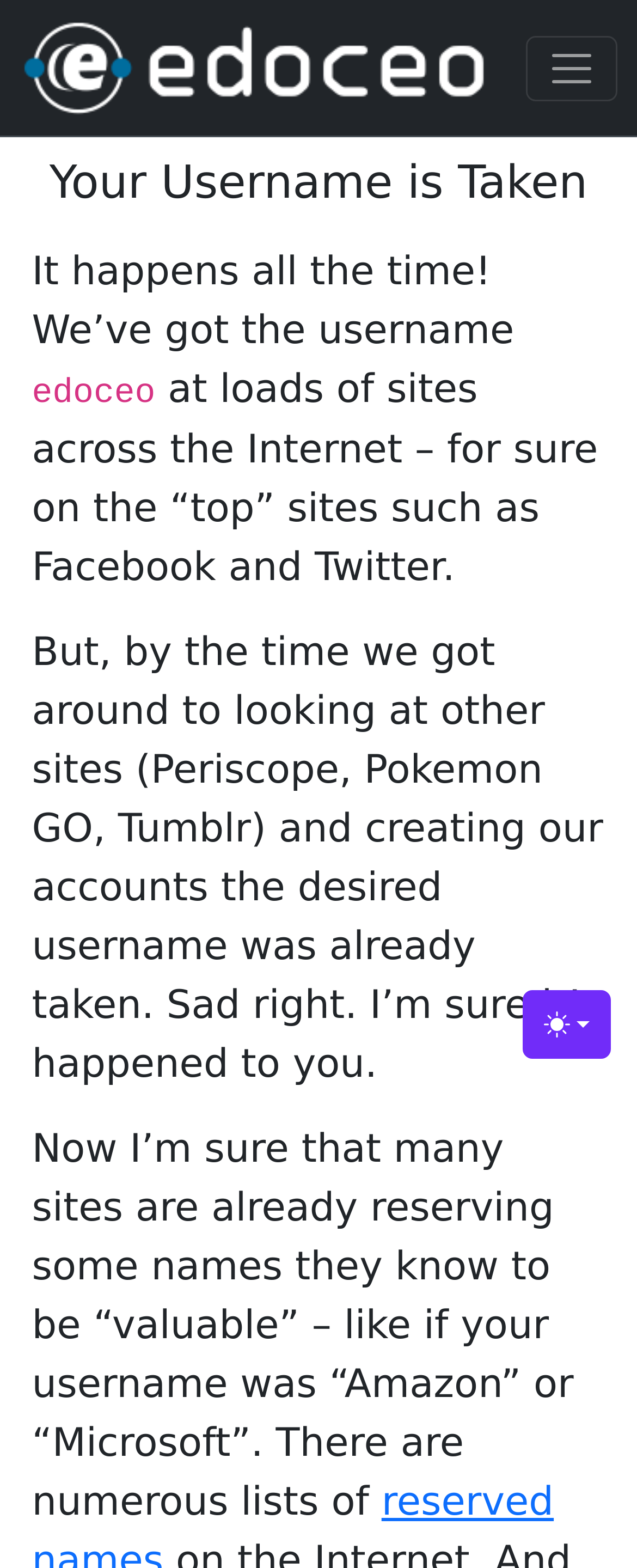Locate the UI element that matches the description aria-label="Toggle navigation" in the webpage screenshot. Return the bounding box coordinates in the format (top-left x, top-left y, bottom-right x, bottom-right y), with values ranging from 0 to 1.

[0.826, 0.022, 0.969, 0.064]